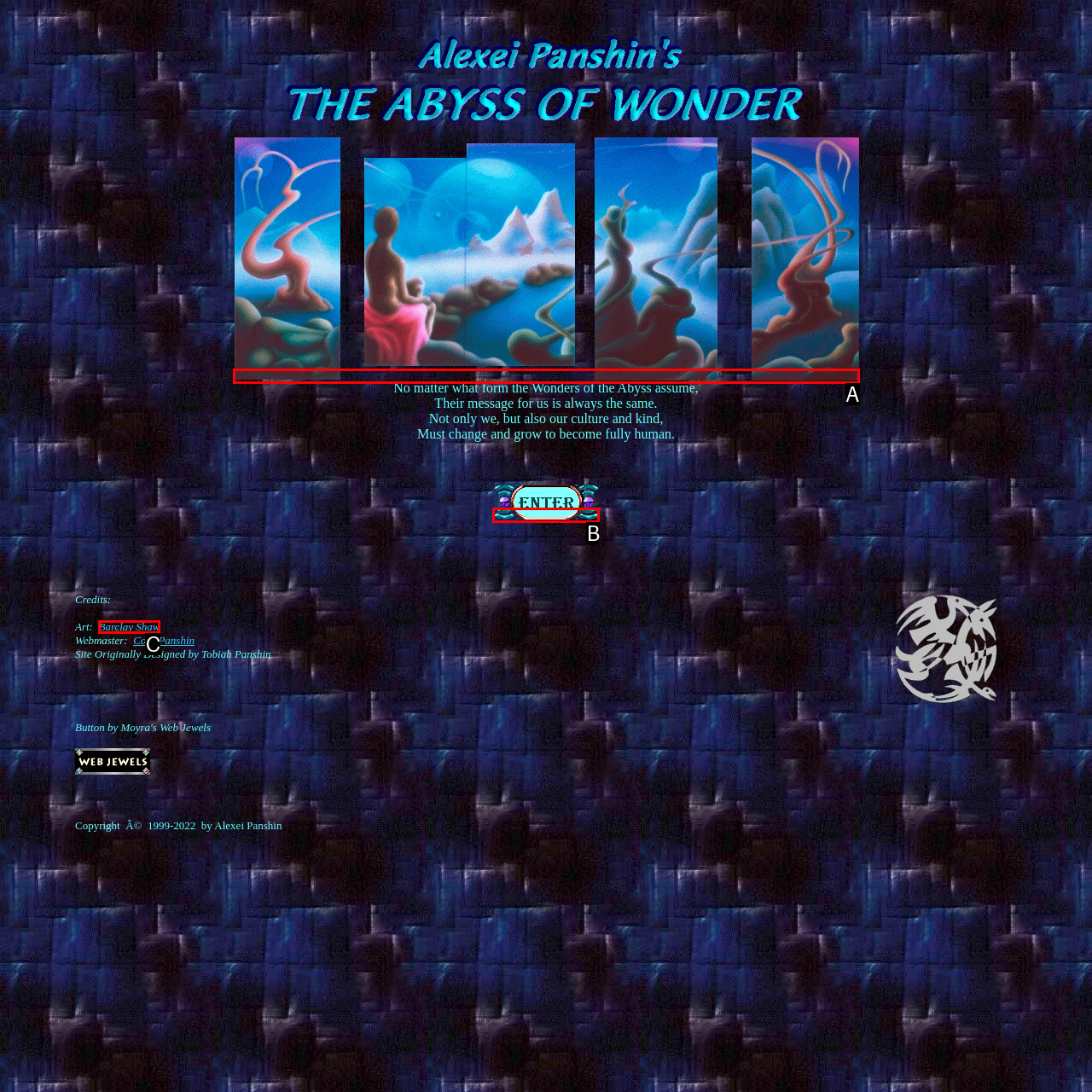Based on the description: alt="ENTER", find the HTML element that matches it. Provide your answer as the letter of the chosen option.

B